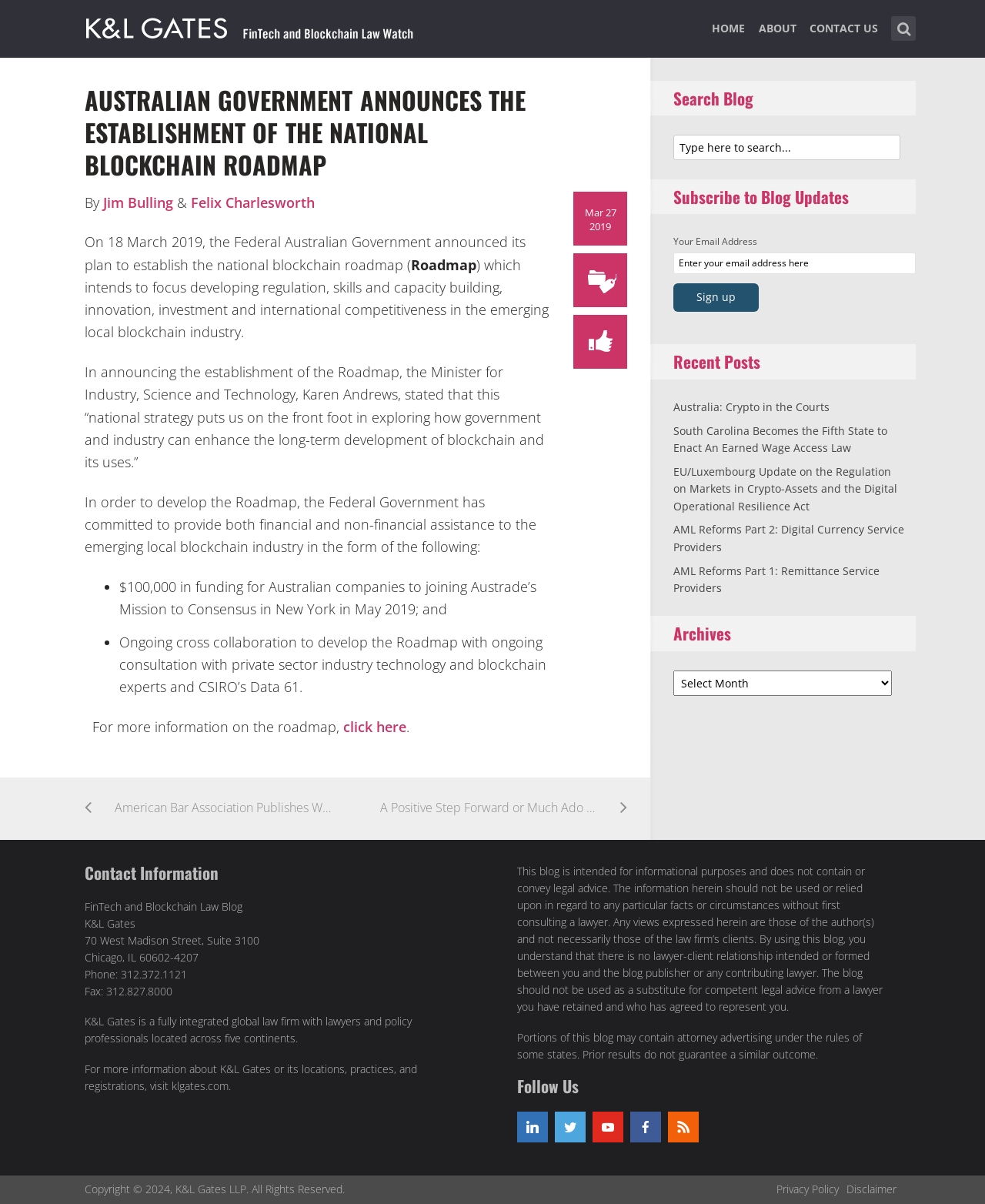Find the bounding box coordinates of the element to click in order to complete the given instruction: "Read the article about Australian Government's national blockchain roadmap."

[0.086, 0.07, 0.559, 0.15]